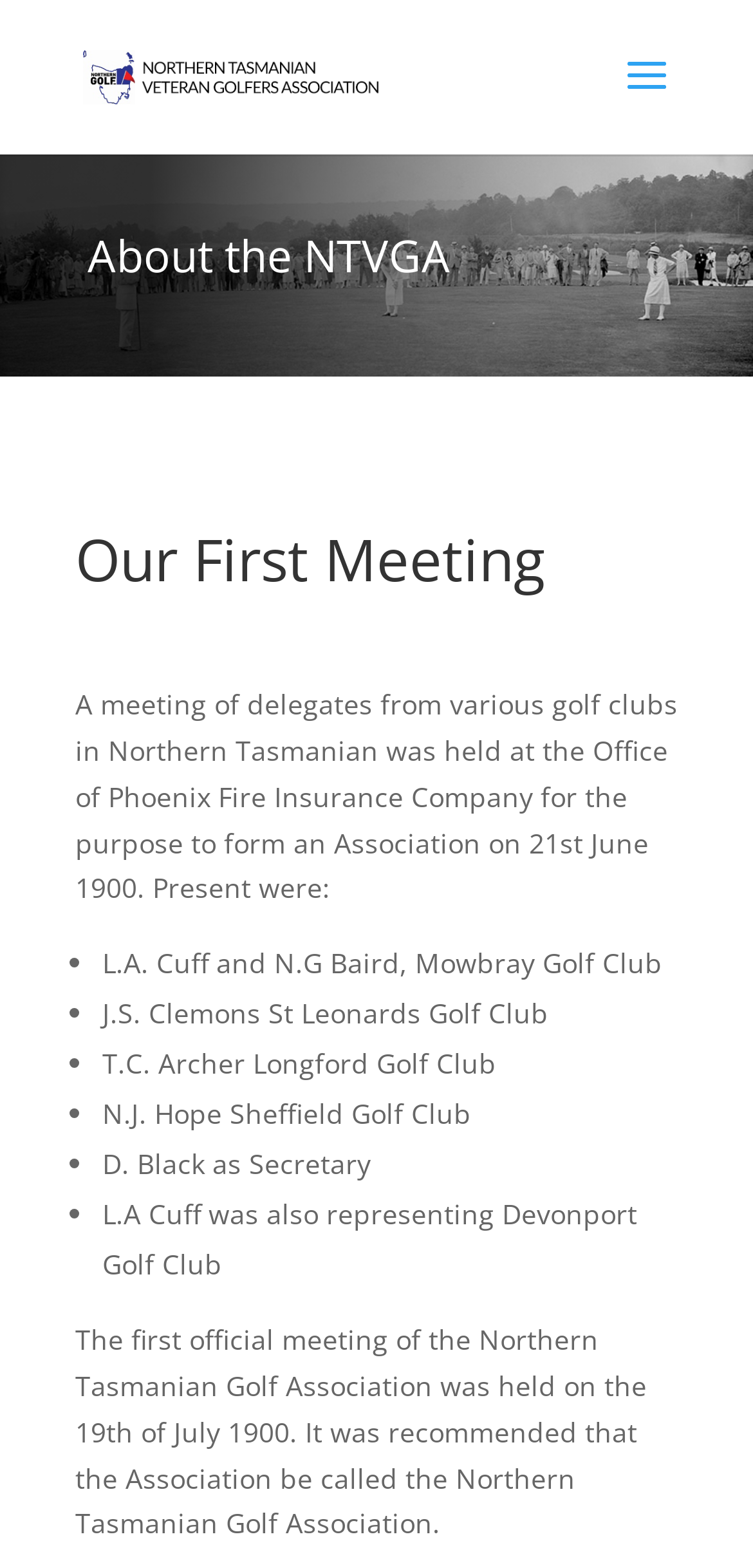When was the first official meeting of the Northern Tasmanian Golf Association held?
Use the information from the image to give a detailed answer to the question.

The text states that the first official meeting of the Northern Tasmanian Golf Association was held on the 19th of July 1900, as stated in the sentence 'The first official meeting of the Northern Tasmanian Golf Association was held on the 19th of July 1900.'